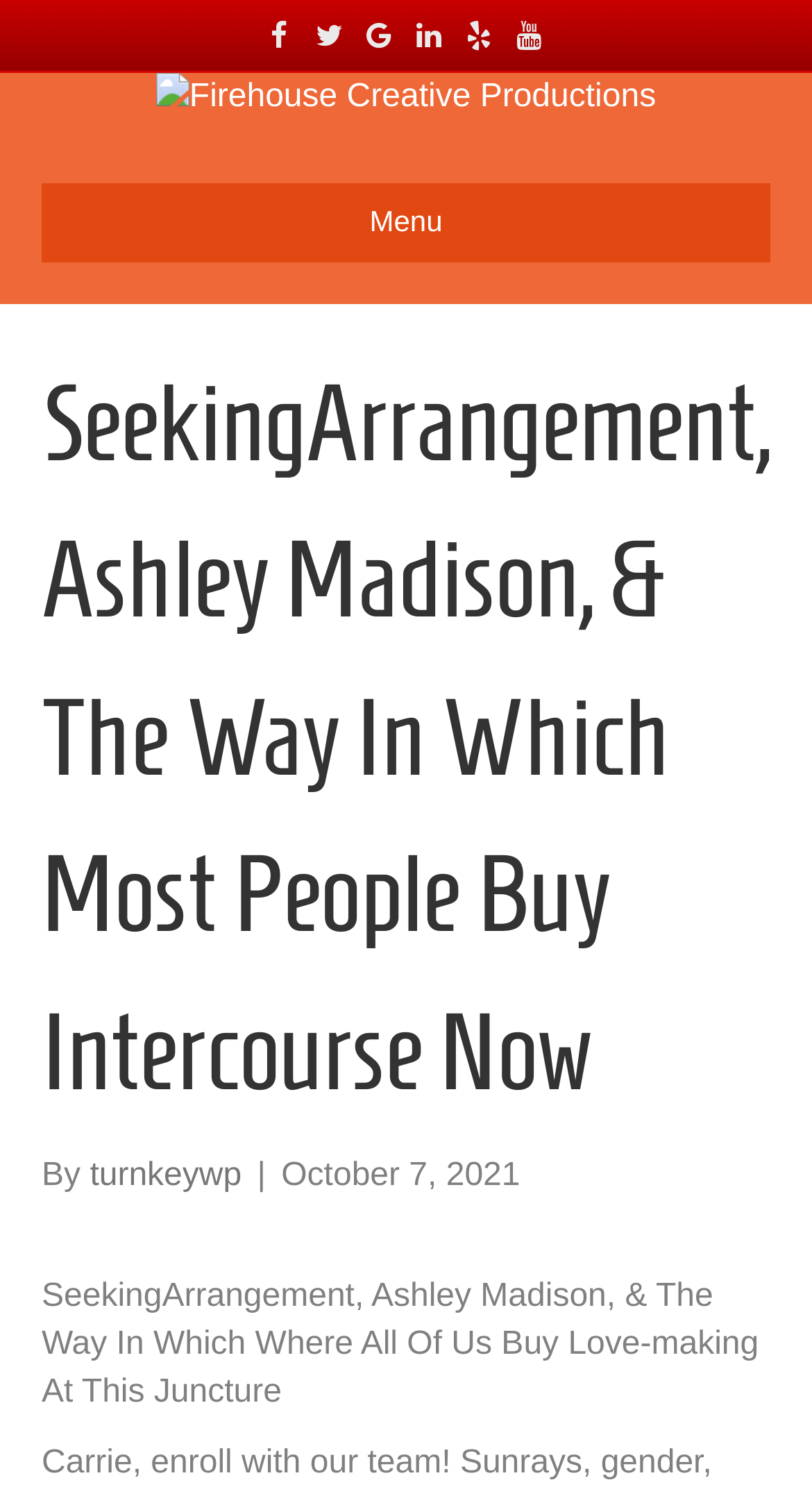What is the last sentence on the page?
Observe the image and answer the question with a one-word or short phrase response.

SeekingArrangement, Ashley Madison, & The Way In Which Where All Of Us Buy Love-making At This Juncture